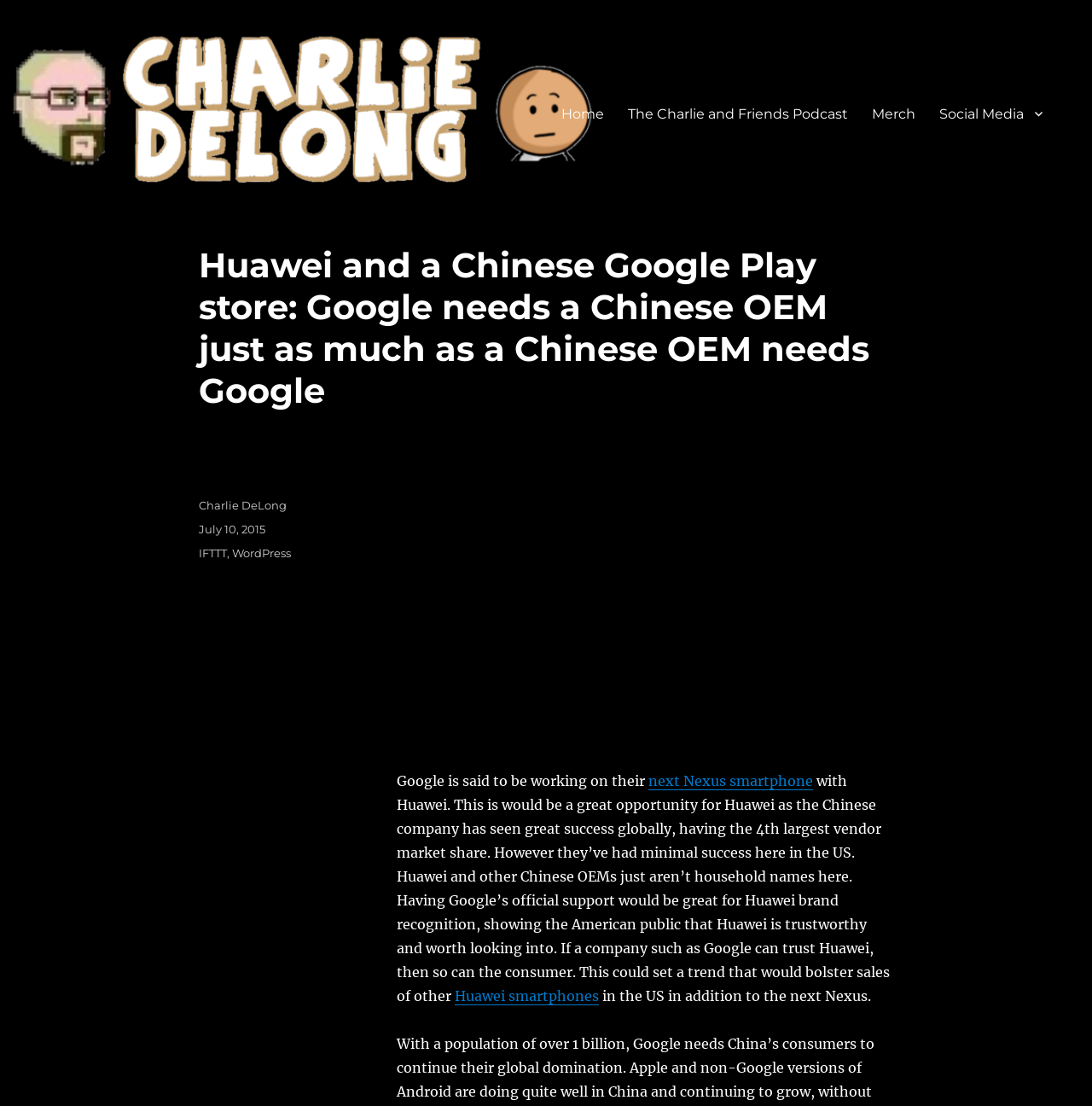Highlight the bounding box coordinates of the region I should click on to meet the following instruction: "Read the article about Huawei and Google".

[0.182, 0.221, 0.818, 0.372]